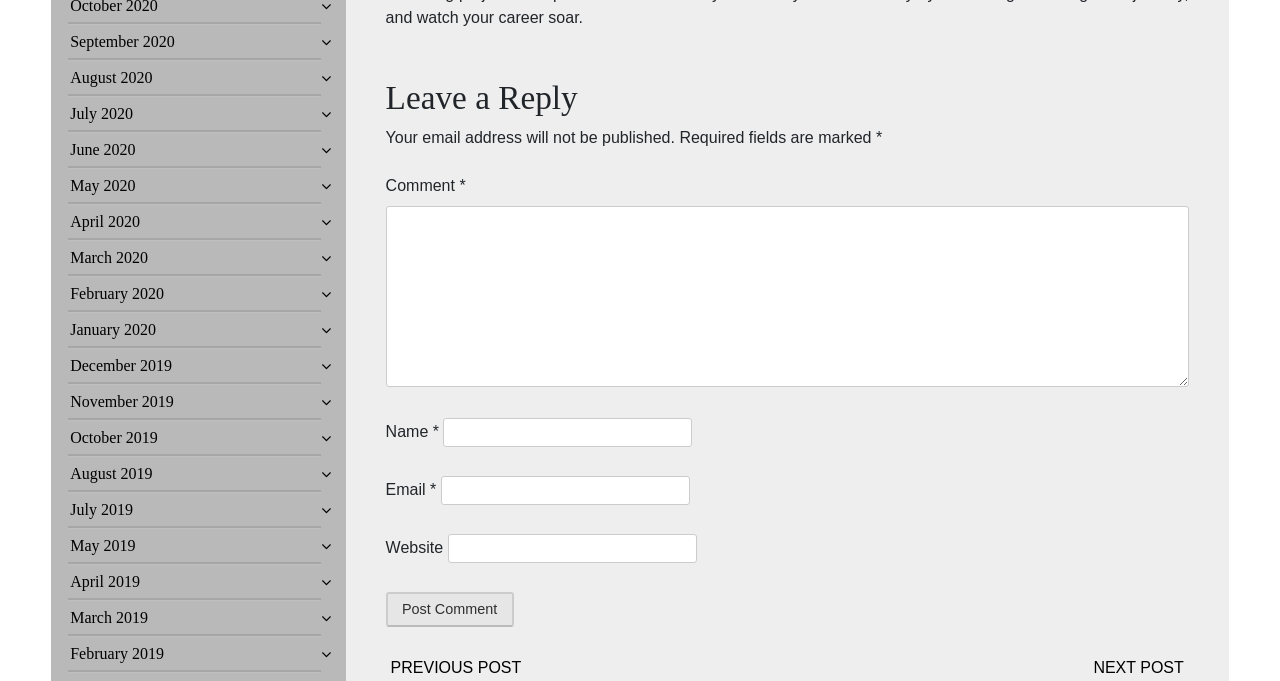Please specify the bounding box coordinates of the element that should be clicked to execute the given instruction: 'Click on September 2020'. Ensure the coordinates are four float numbers between 0 and 1, expressed as [left, top, right, bottom].

[0.055, 0.048, 0.136, 0.073]